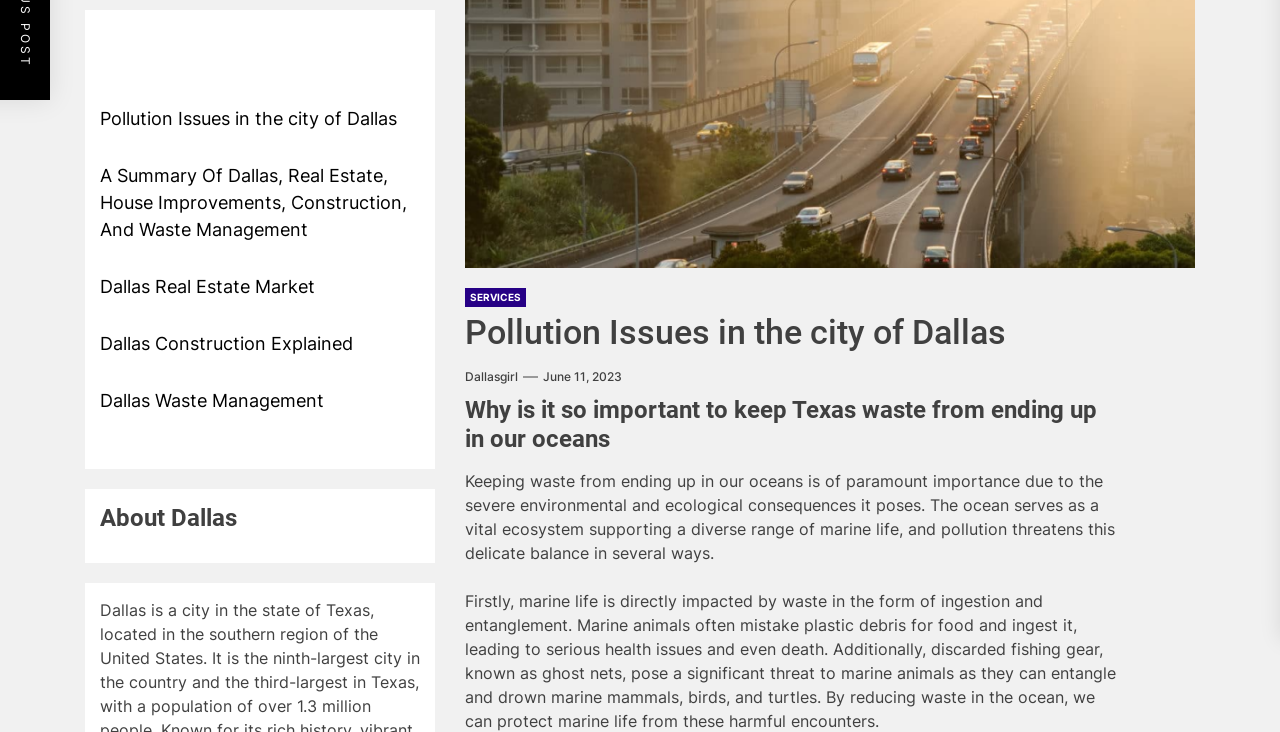Please provide the bounding box coordinates for the UI element as described: "Dallas Real Estate Market". The coordinates must be four floats between 0 and 1, represented as [left, top, right, bottom].

[0.078, 0.373, 0.246, 0.41]